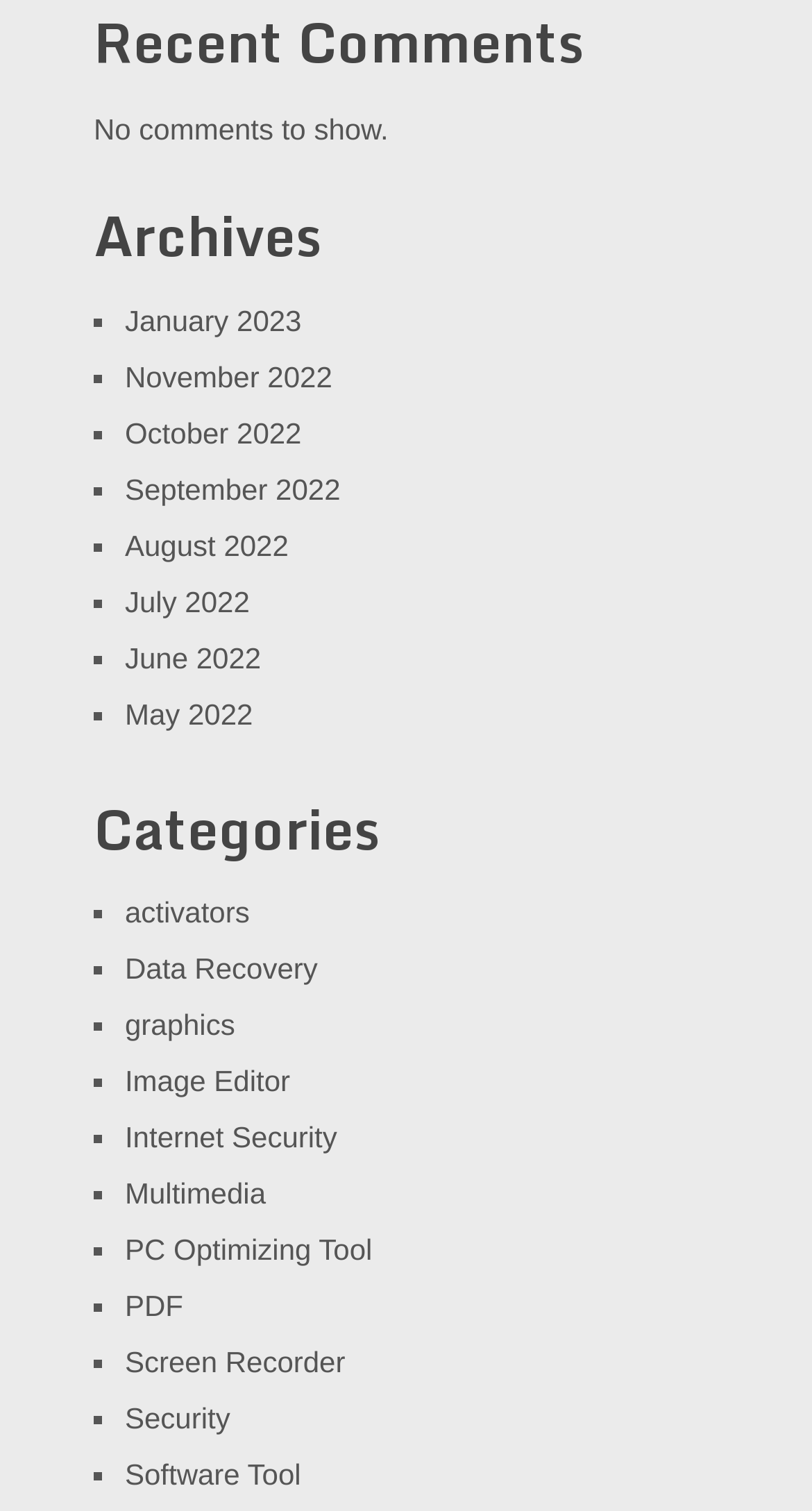Determine the bounding box coordinates of the element that should be clicked to execute the following command: "View recent comments".

[0.115, 0.003, 0.885, 0.053]